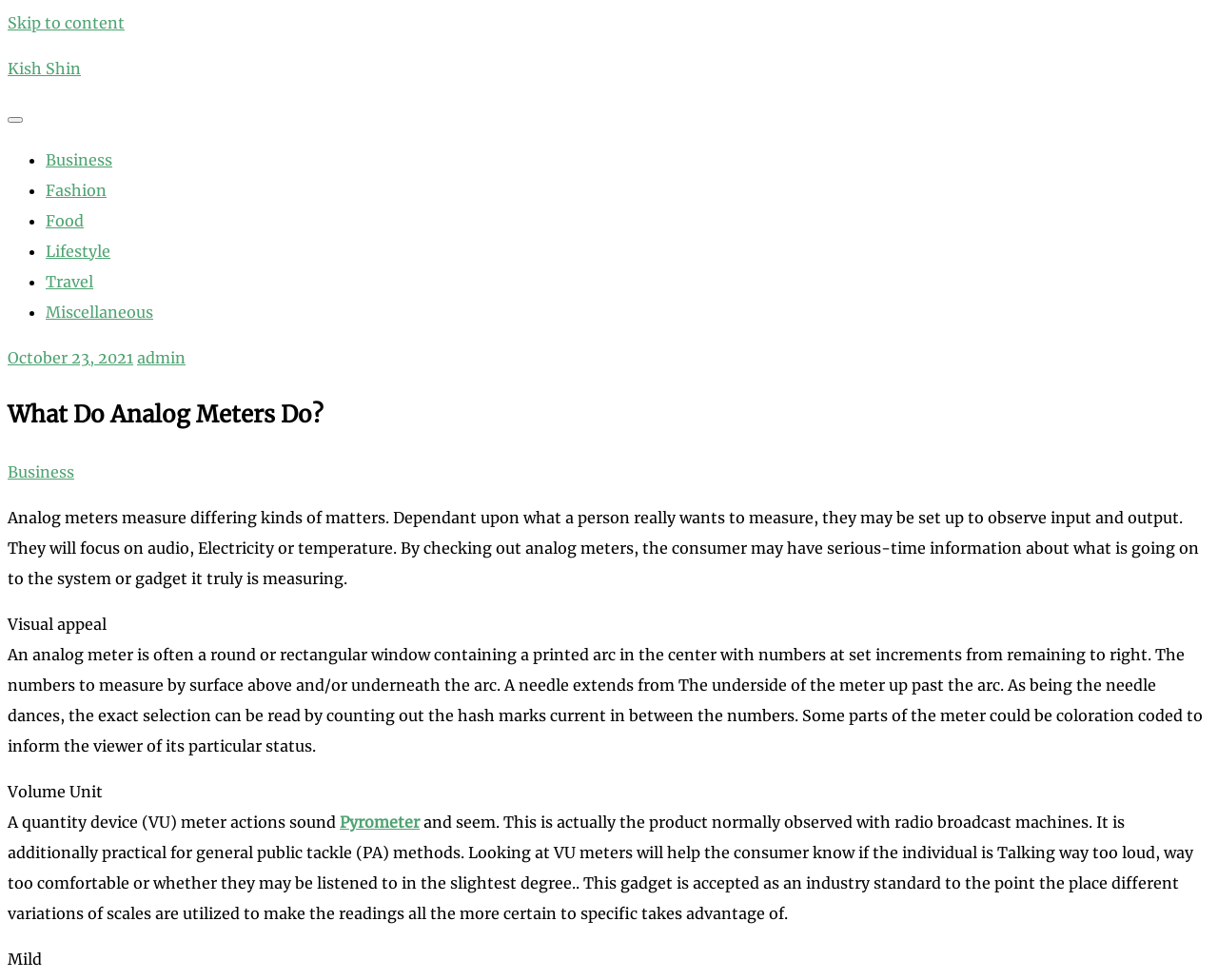What is the purpose of a needle on an analog meter?
Please answer the question as detailed as possible.

The needle on an analog meter extends from the bottom of the meter up past the arc, and as it dances, the exact reading can be read by counting out the hash marks present between the numbers.